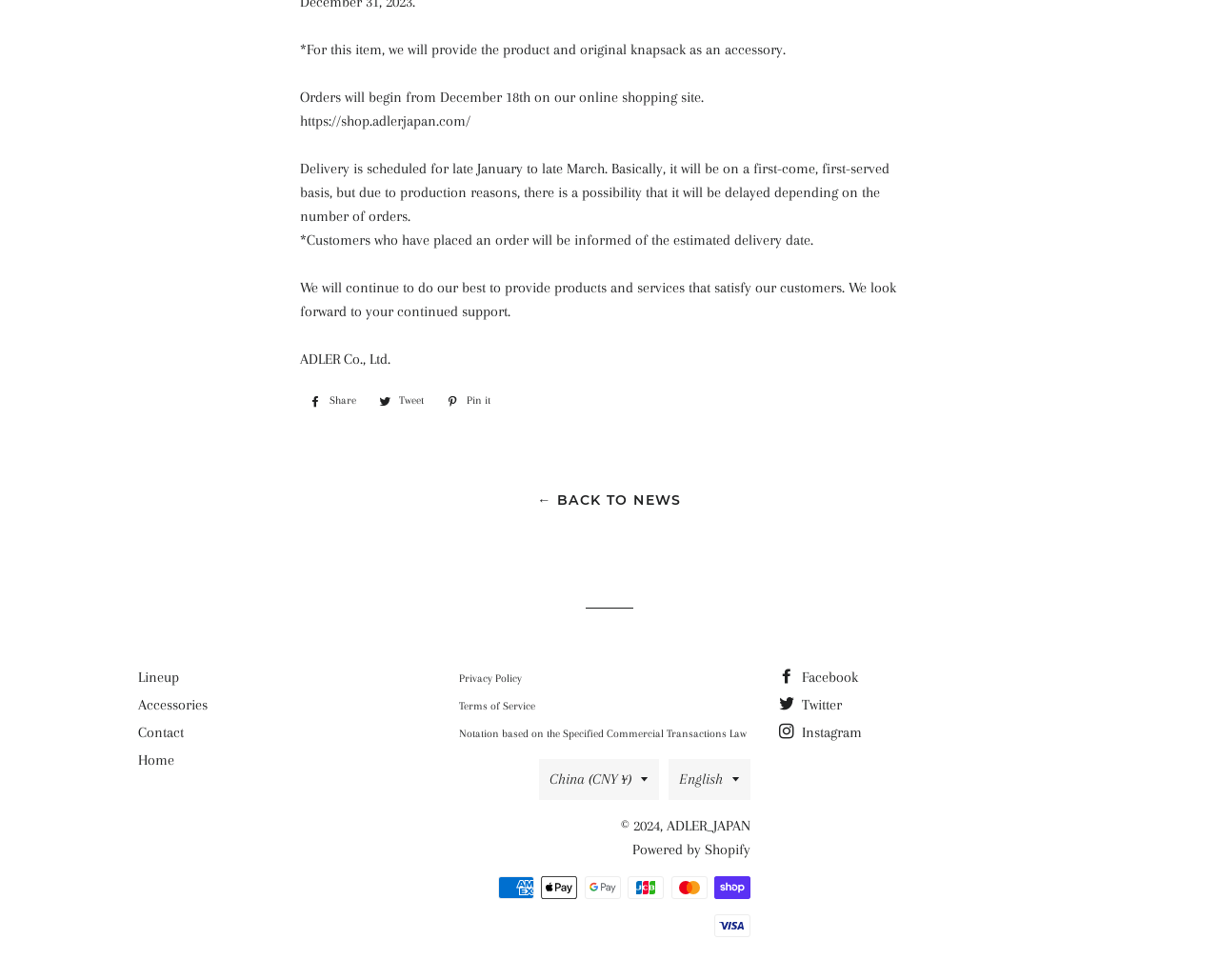From the screenshot, find the bounding box of the UI element matching this description: "Pin it Pin on Pinterest". Supply the bounding box coordinates in the form [left, top, right, bottom], each a float between 0 and 1.

[0.359, 0.399, 0.41, 0.42]